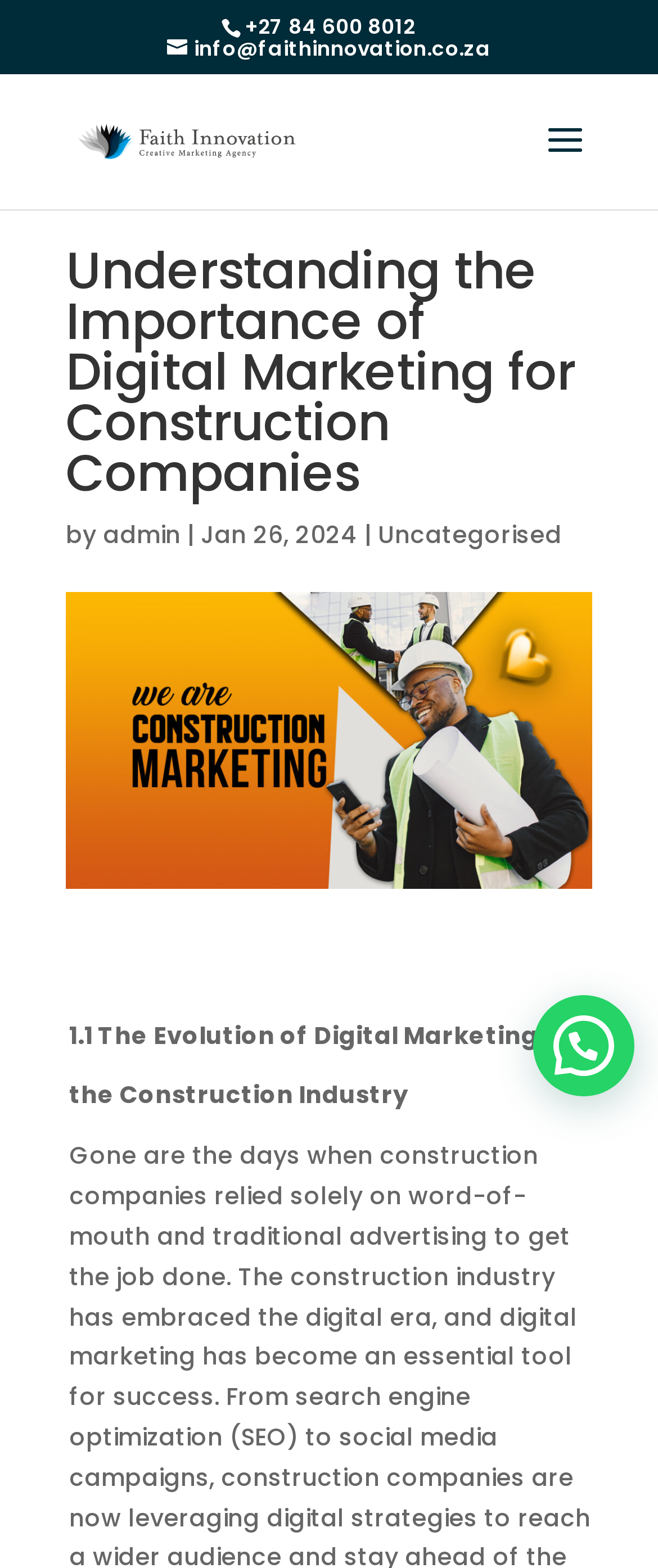Who is the author of the article? Please answer the question using a single word or phrase based on the image.

admin